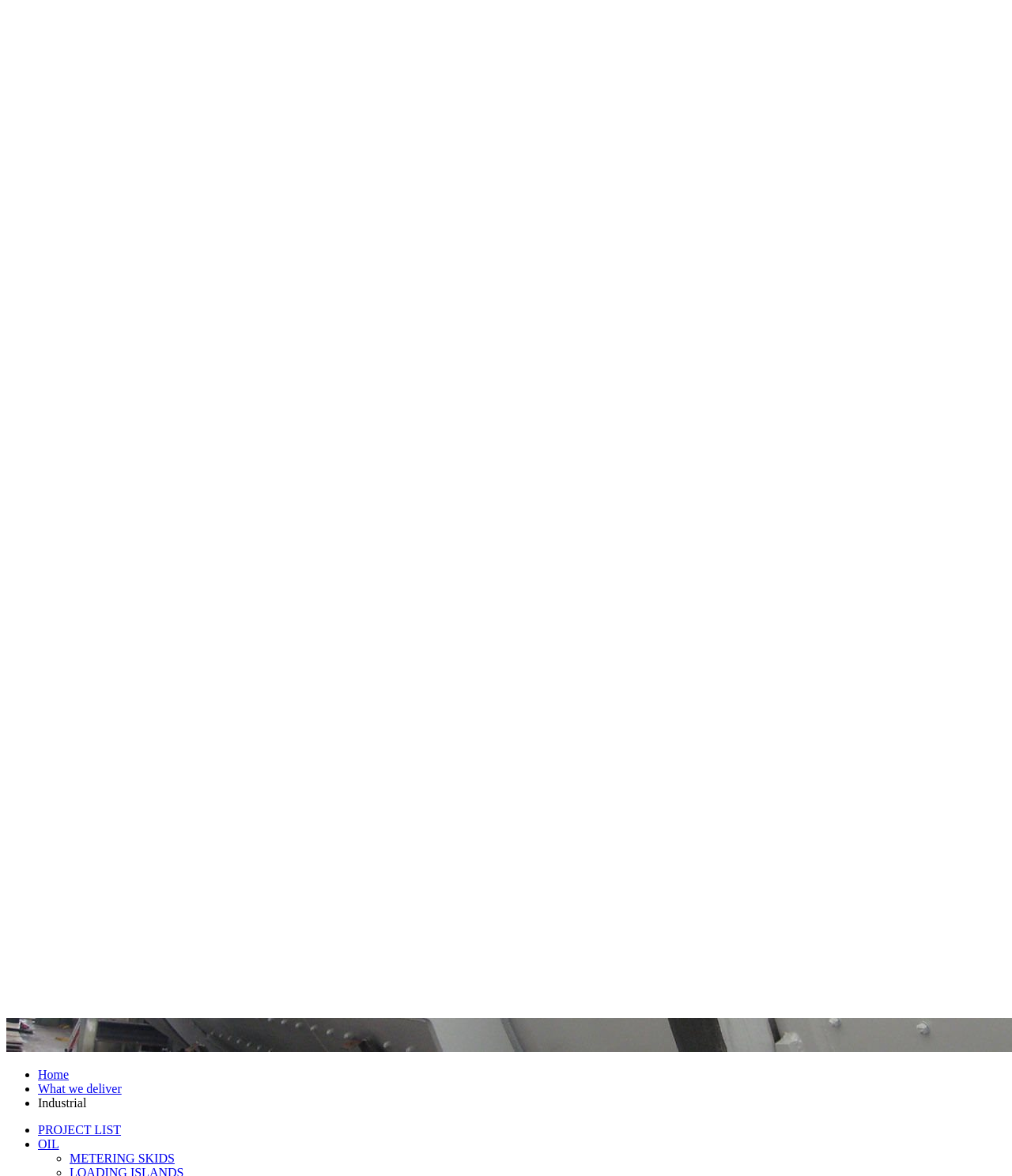Find the bounding box coordinates of the element to click in order to complete the given instruction: "Click on the 'ΕΣΠΑ' link."

[0.006, 0.051, 0.476, 0.062]